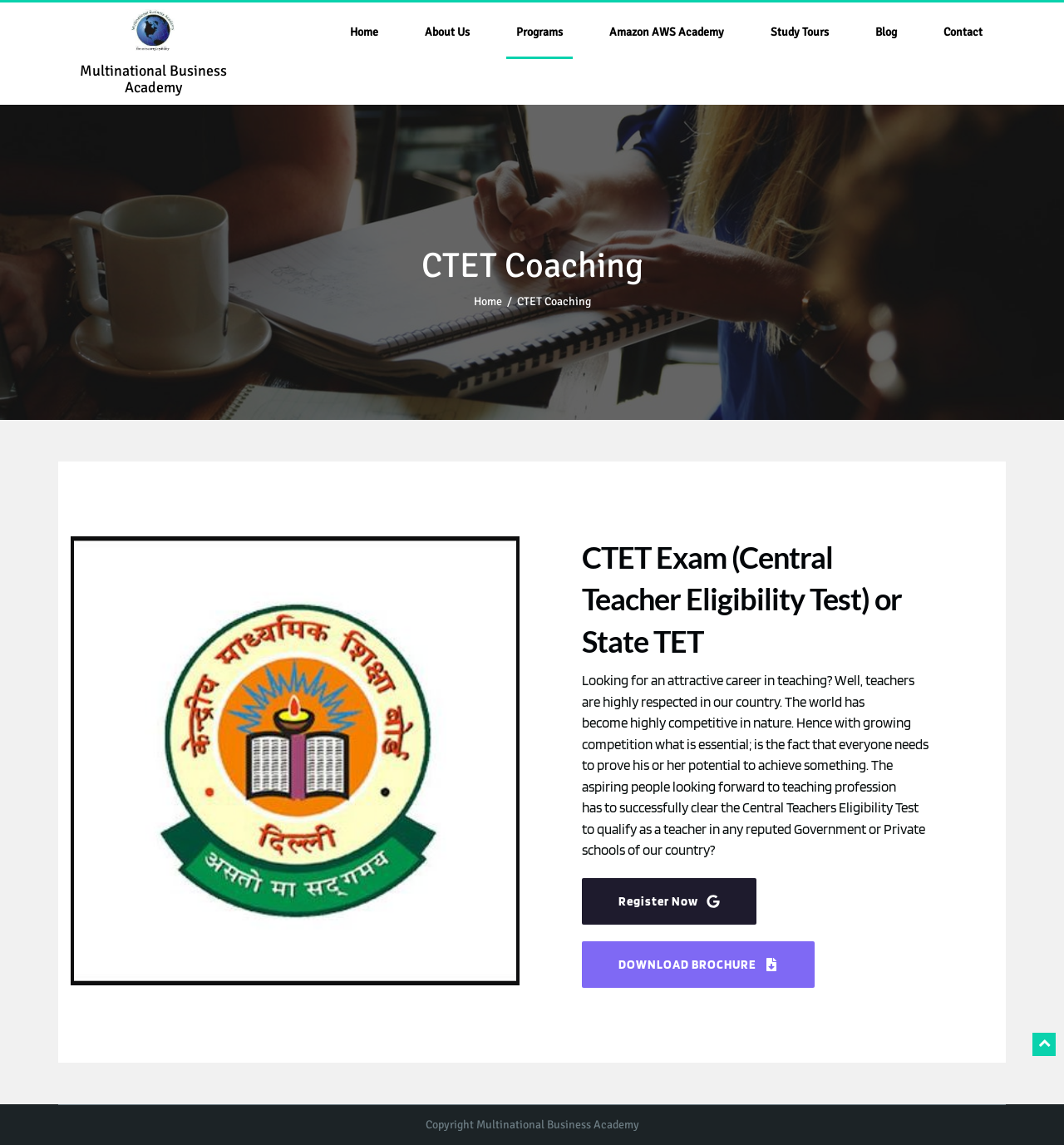Please identify the bounding box coordinates of the area I need to click to accomplish the following instruction: "Click on the 'Home' link".

[0.32, 0.008, 0.365, 0.052]